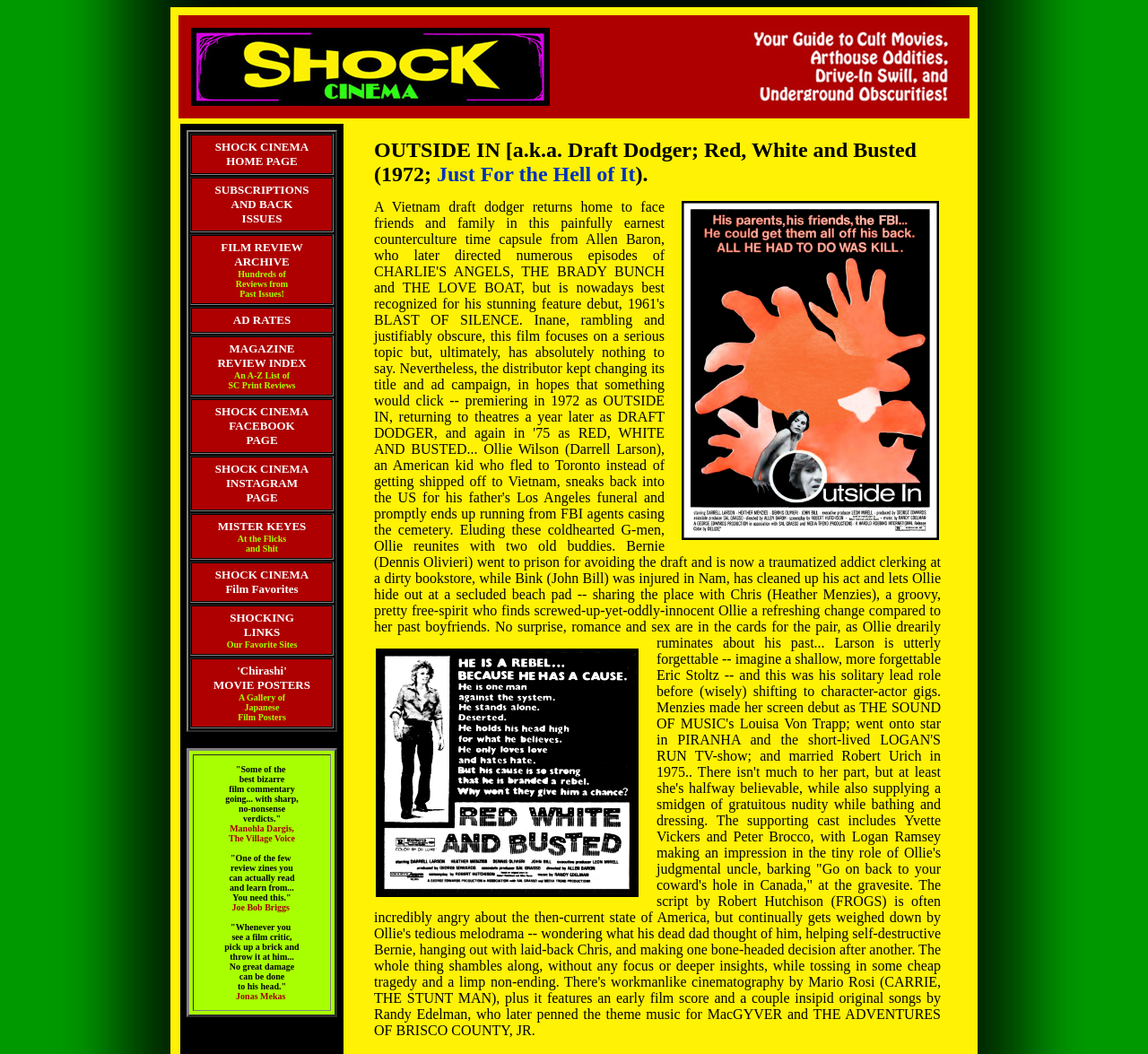Identify the bounding box coordinates for the UI element described as follows: "SHOCK CINEMAHOME PAGE". Ensure the coordinates are four float numbers between 0 and 1, formatted as [left, top, right, bottom].

[0.187, 0.131, 0.269, 0.159]